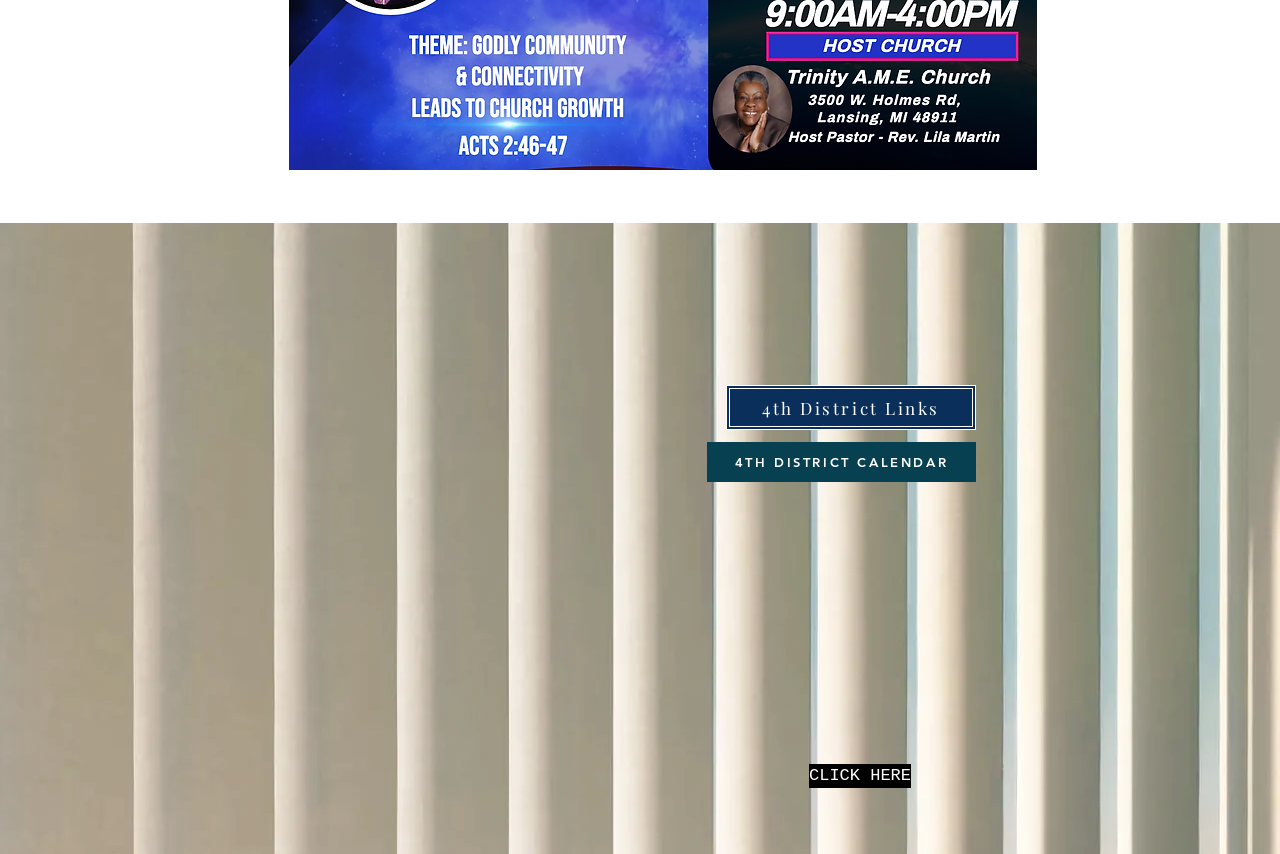Refer to the element description 4TH DISTRICT CALENDAR and identify the corresponding bounding box in the screenshot. Format the coordinates as (top-left x, top-left y, bottom-right x, bottom-right y) with values in the range of 0 to 1.

[0.552, 0.518, 0.762, 0.564]